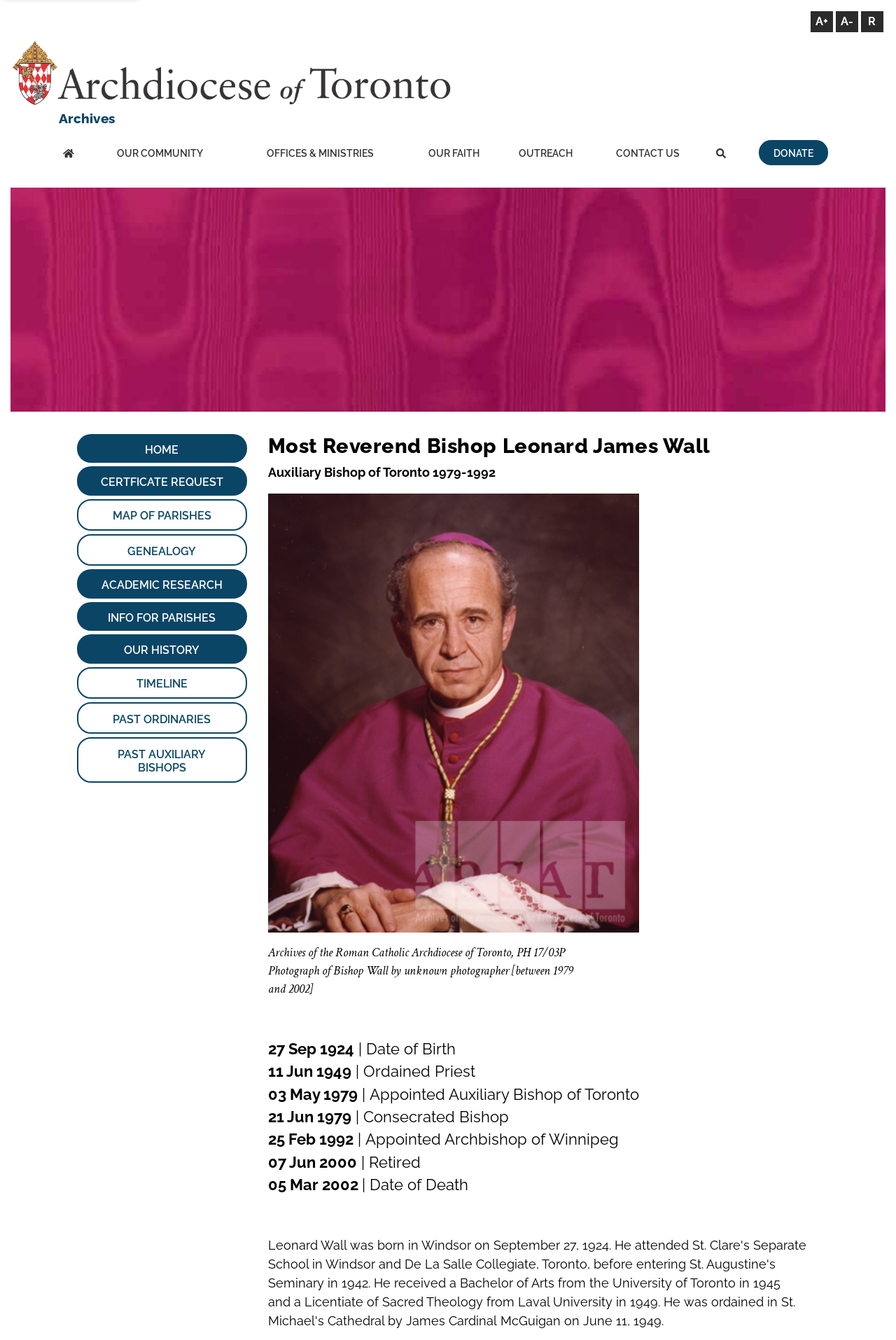Locate the bounding box of the UI element defined by this description: "Genealogy". The coordinates should be given as four float numbers between 0 and 1, formatted as [left, top, right, bottom].

[0.086, 0.399, 0.275, 0.422]